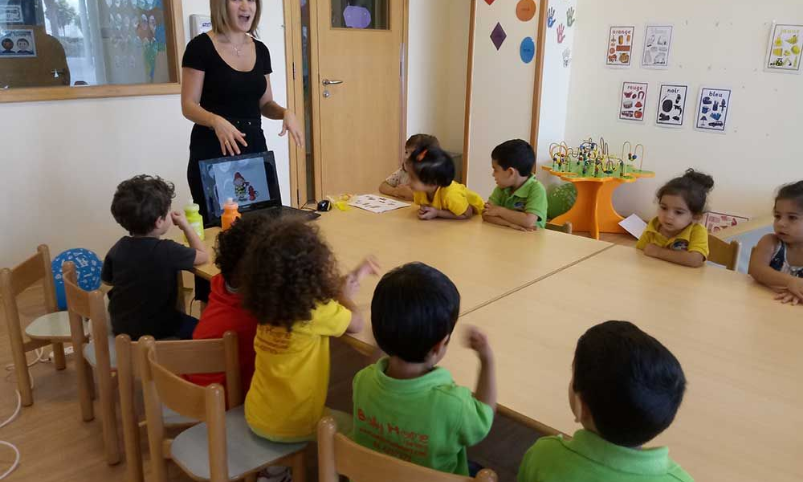Please reply to the following question using a single word or phrase: 
What color are the students' shirts?

Yellow and green